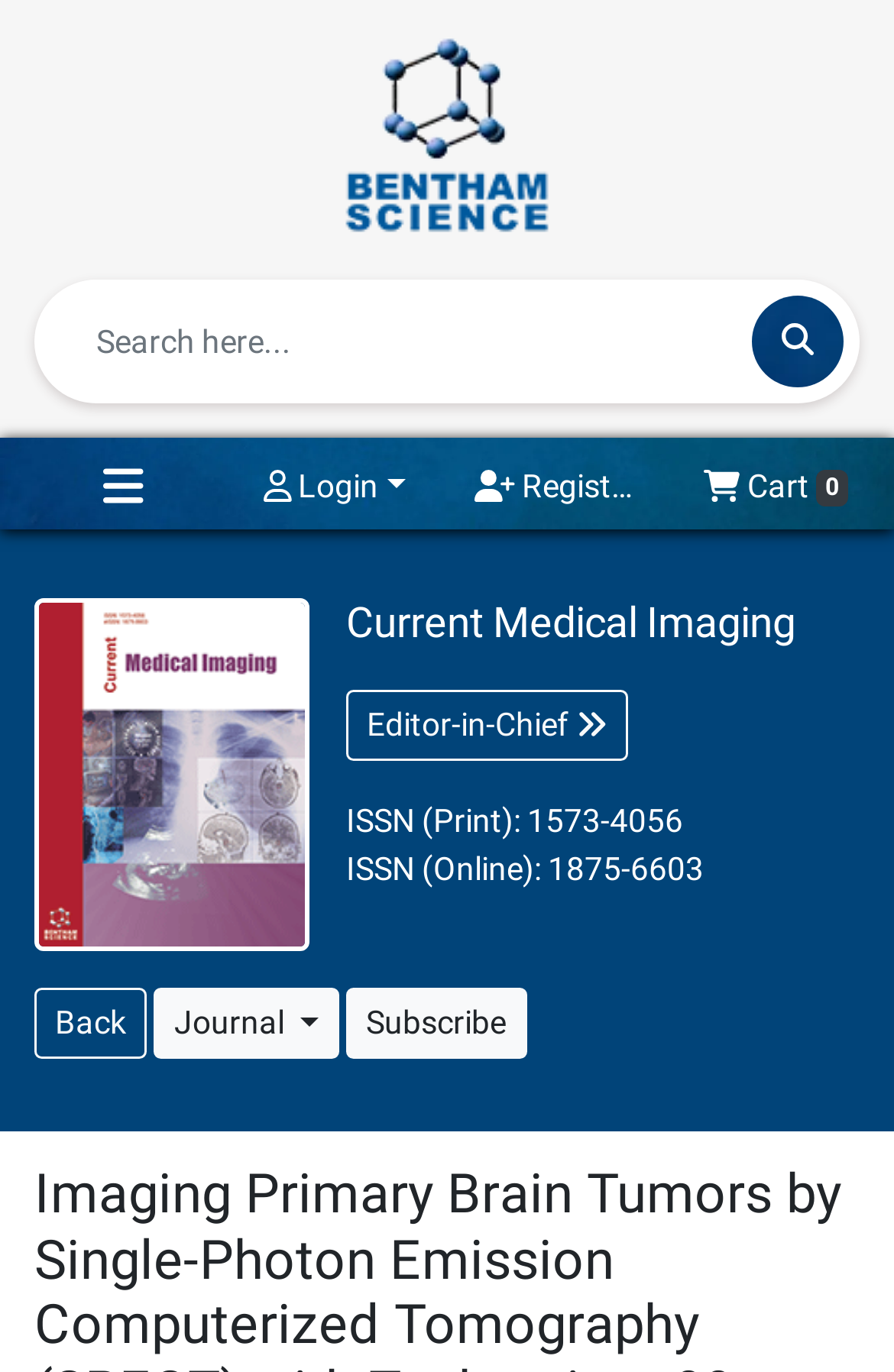Refer to the image and provide a thorough answer to this question:
What is the name of the current journal?

The heading element with the description 'Current Medical Imaging' suggests that the current journal being displayed is 'Current Medical Imaging'.